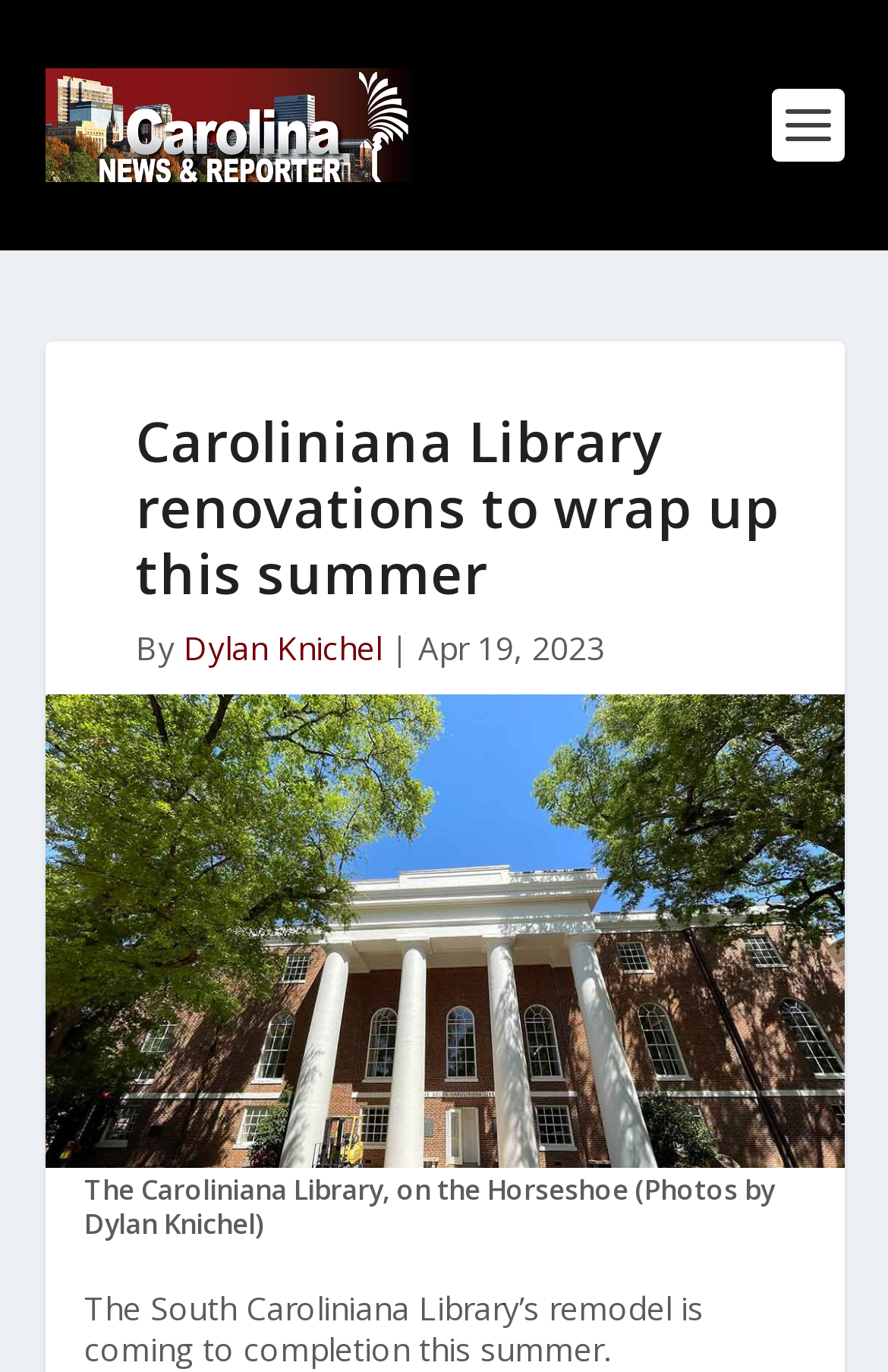Identify the bounding box coordinates for the UI element described as follows: alt="Carolina News and Reporter". Use the format (top-left x, top-left y, bottom-right x, bottom-right y) and ensure all values are floating point numbers between 0 and 1.

[0.05, 0.05, 0.476, 0.133]